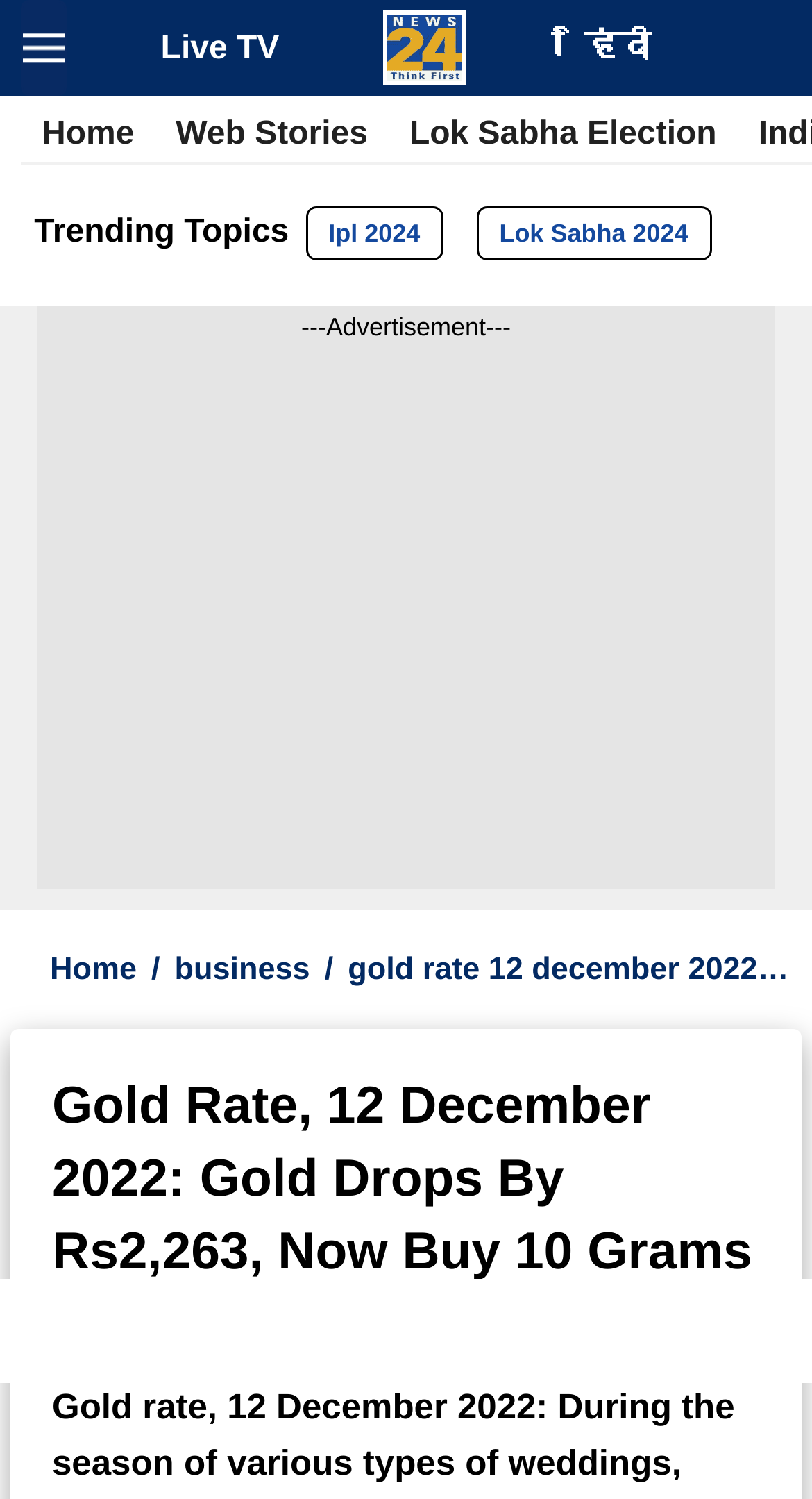For the given element description Live TV, determine the bounding box coordinates of the UI element. The coordinates should follow the format (top-left x, top-left y, bottom-right x, bottom-right y) and be within the range of 0 to 1.

[0.198, 0.02, 0.344, 0.044]